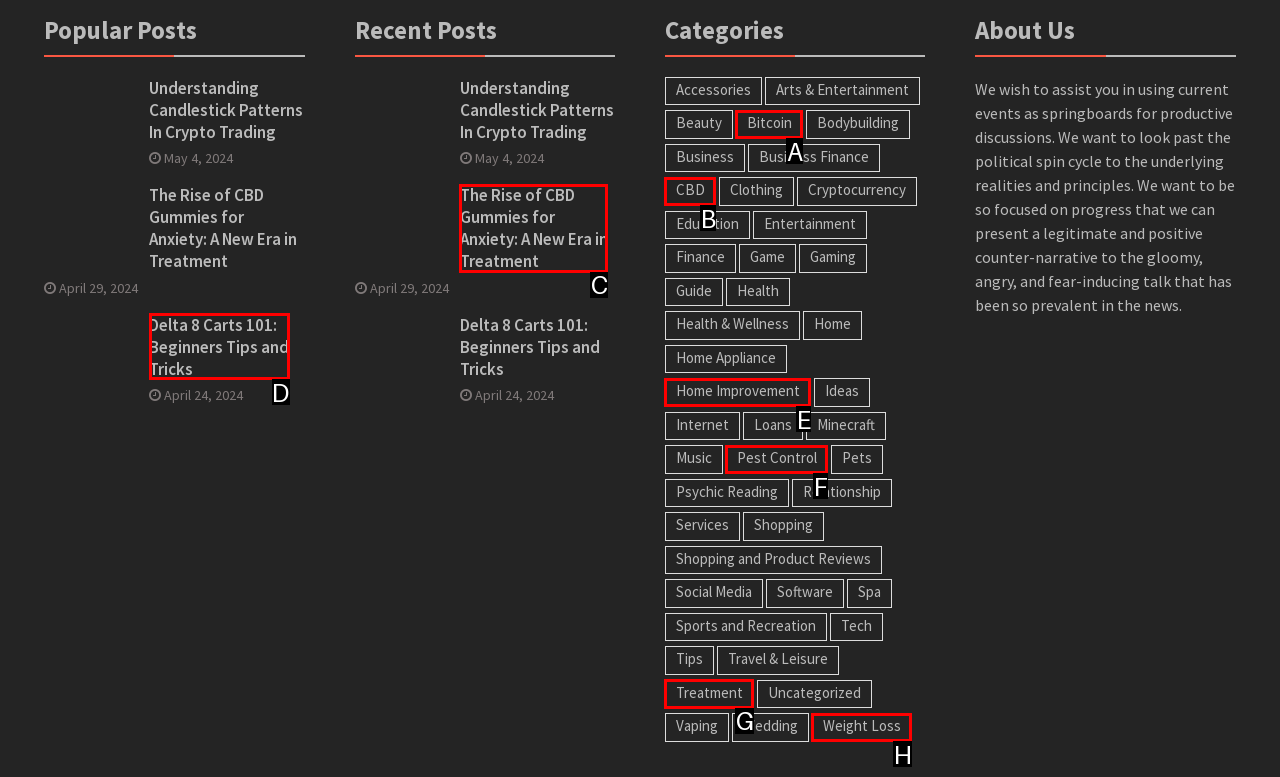From the choices given, find the HTML element that matches this description: Weight Loss. Answer with the letter of the selected option directly.

H